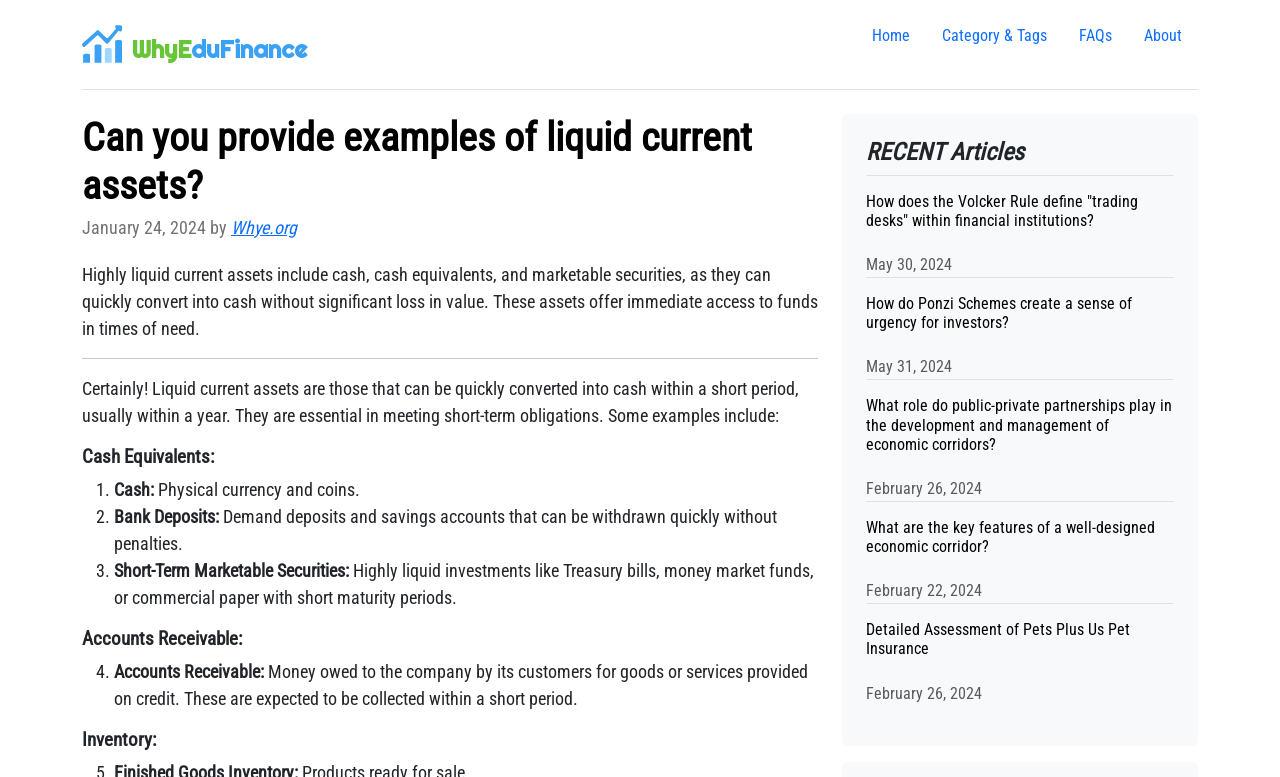Find the bounding box coordinates of the element to click in order to complete this instruction: "Read the article about 'How does the Volcker Rule define "trading desks" within financial institutions?'". The bounding box coordinates must be four float numbers between 0 and 1, denoted as [left, top, right, bottom].

[0.677, 0.225, 0.917, 0.317]